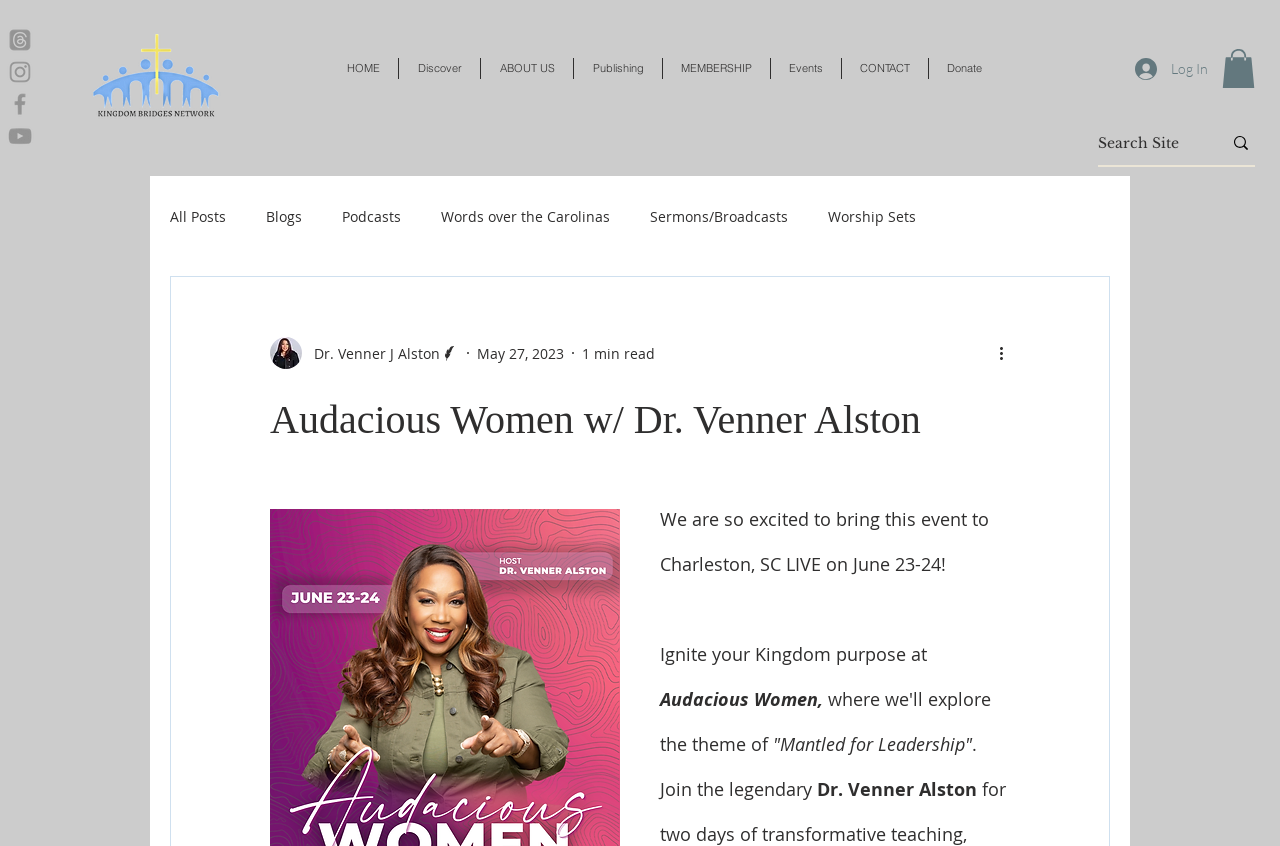What is the event location?
Answer the question based on the image using a single word or a brief phrase.

Charleston, SC